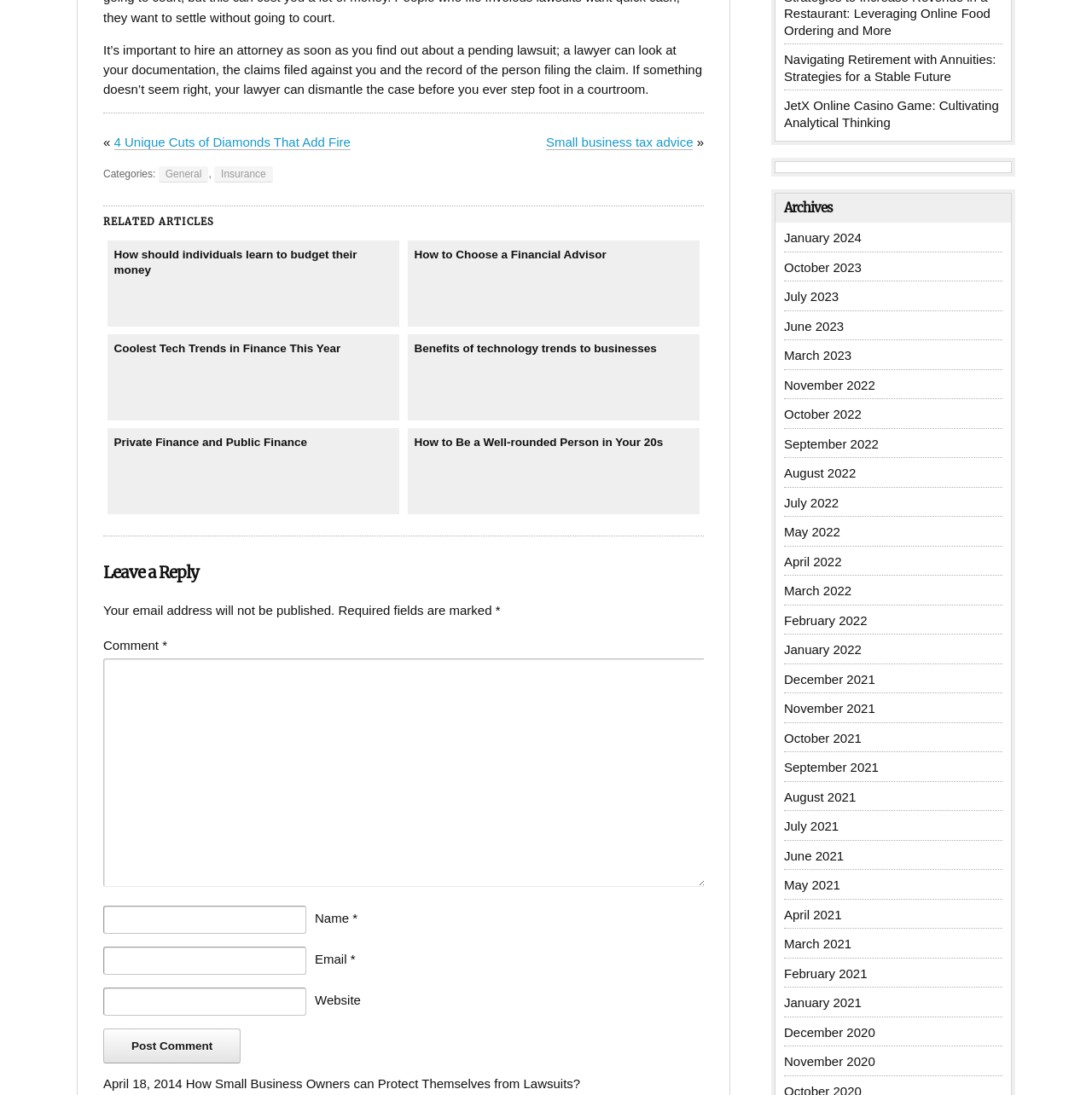What are the categories of articles on this webpage?
Answer with a single word or short phrase according to what you see in the image.

General, Insurance